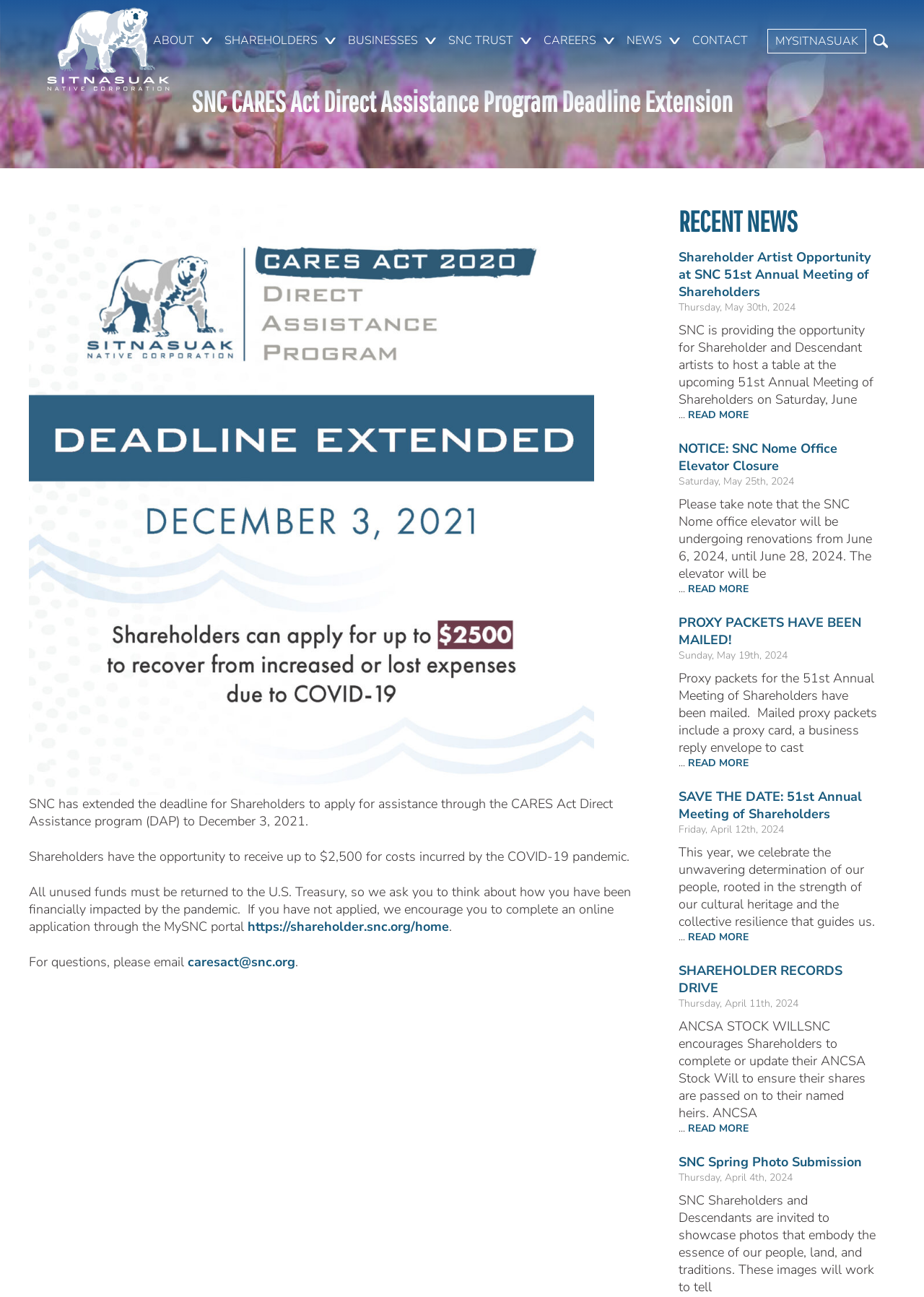Answer with a single word or phrase: 
What is the theme of the 51st Annual Meeting of Shareholders?

cultural heritage and collective resilience